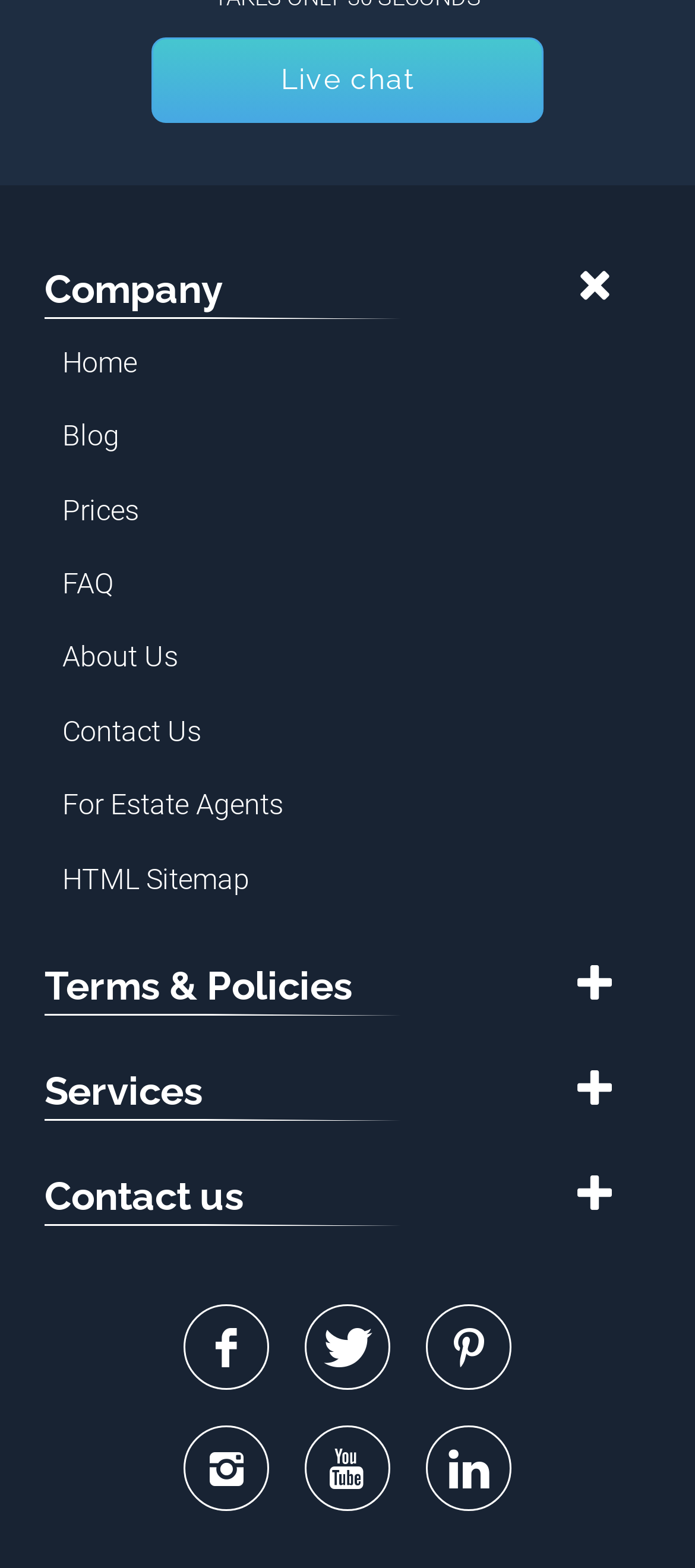Given the element description Linkedin, specify the bounding box coordinates of the corresponding UI element in the format (top-left x, top-left y, bottom-right x, bottom-right y). All values must be between 0 and 1.

[0.613, 0.909, 0.736, 0.963]